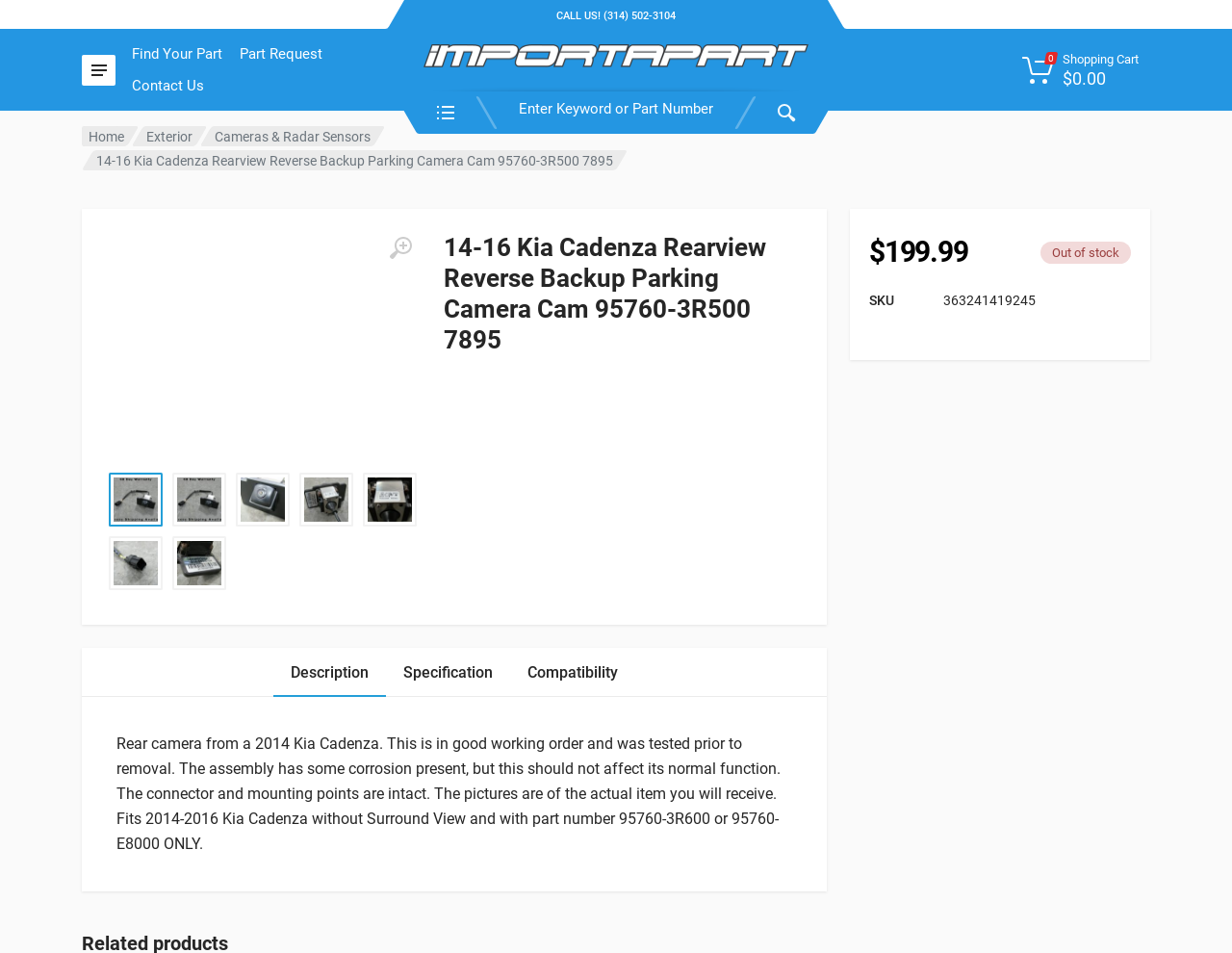Please determine the bounding box coordinates of the element's region to click for the following instruction: "Search for a part".

[0.328, 0.096, 0.672, 0.14]